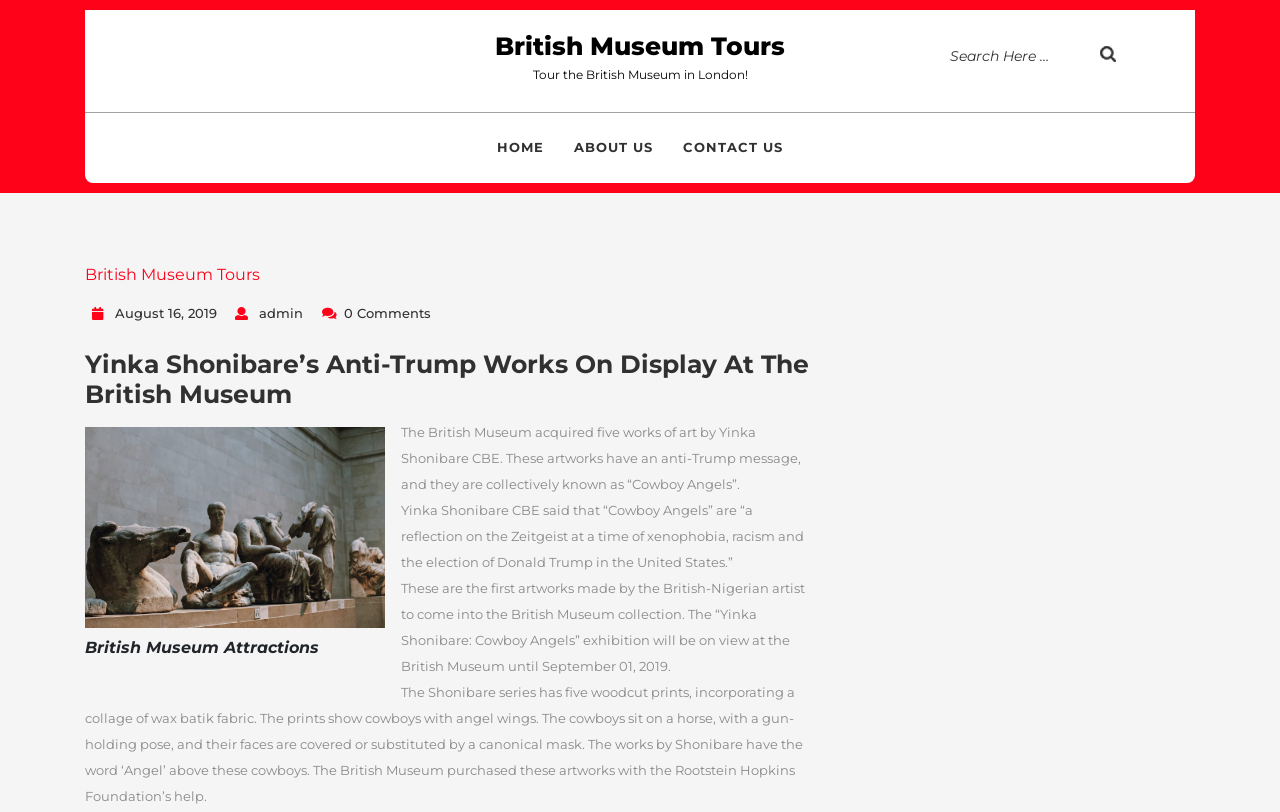What is the name of the artist whose works are on display at the British Museum?
Please answer the question with a detailed and comprehensive explanation.

I found the answer by looking at the text that describes the artworks on display at the British Museum. The text mentions that the British Museum acquired five works of art by Yinka Shonibare CBE, and that these artworks have an anti-Trump message.